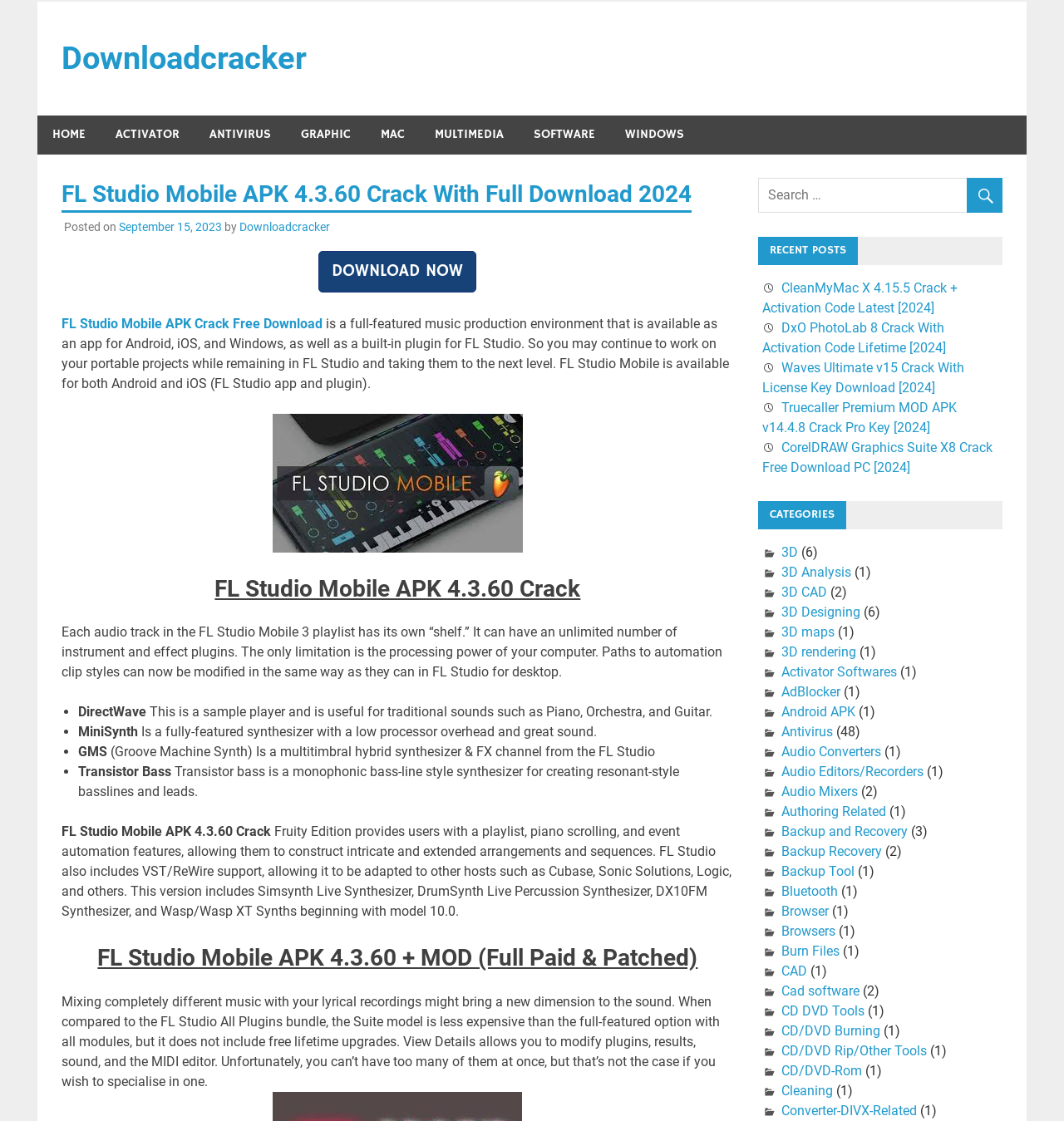Please identify the bounding box coordinates of the region to click in order to complete the given instruction: "Search for software". The coordinates should be four float numbers between 0 and 1, i.e., [left, top, right, bottom].

[0.712, 0.159, 0.942, 0.19]